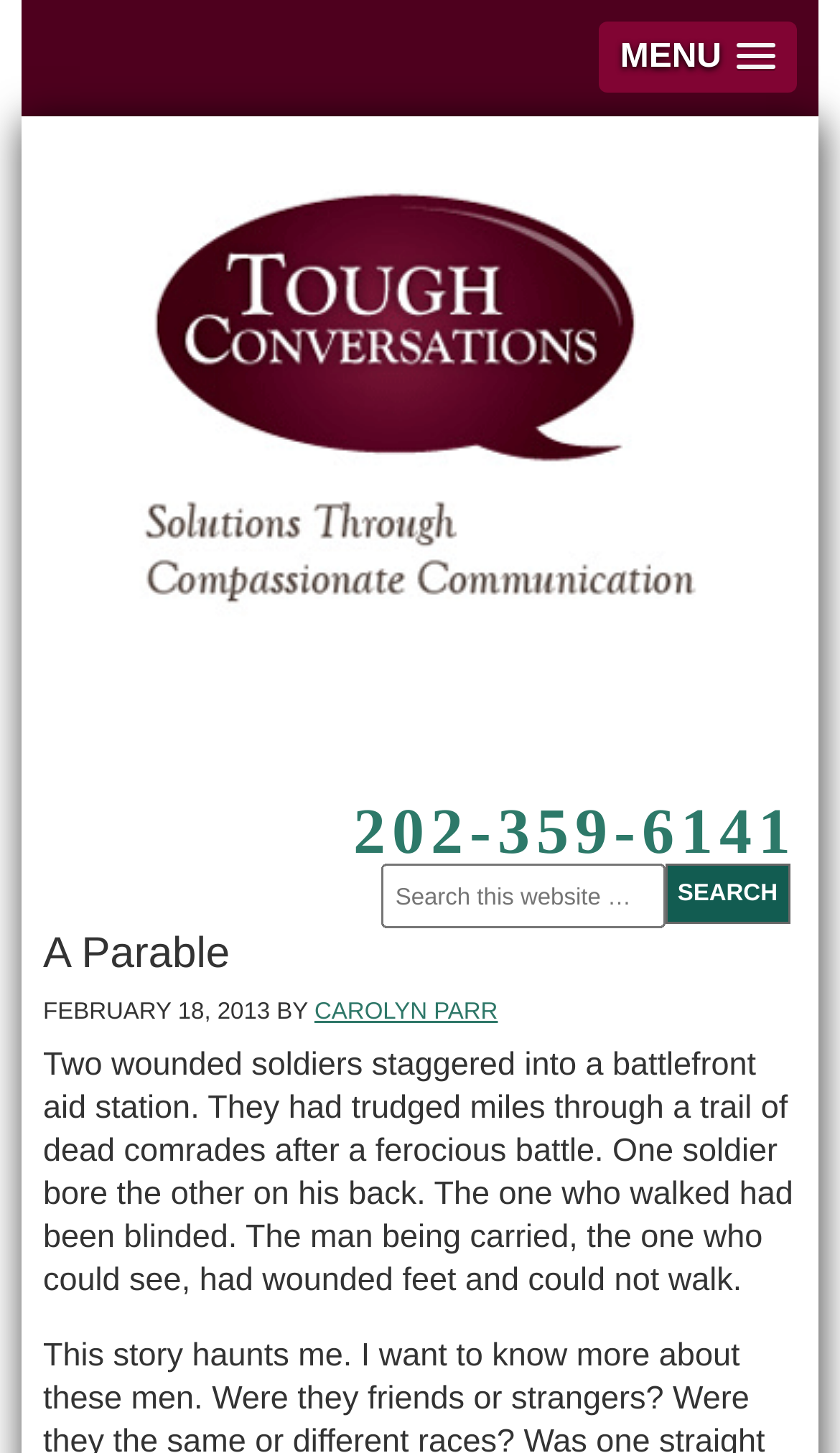Provide a brief response in the form of a single word or phrase:
What is the phone number on the webpage?

202-359-6141